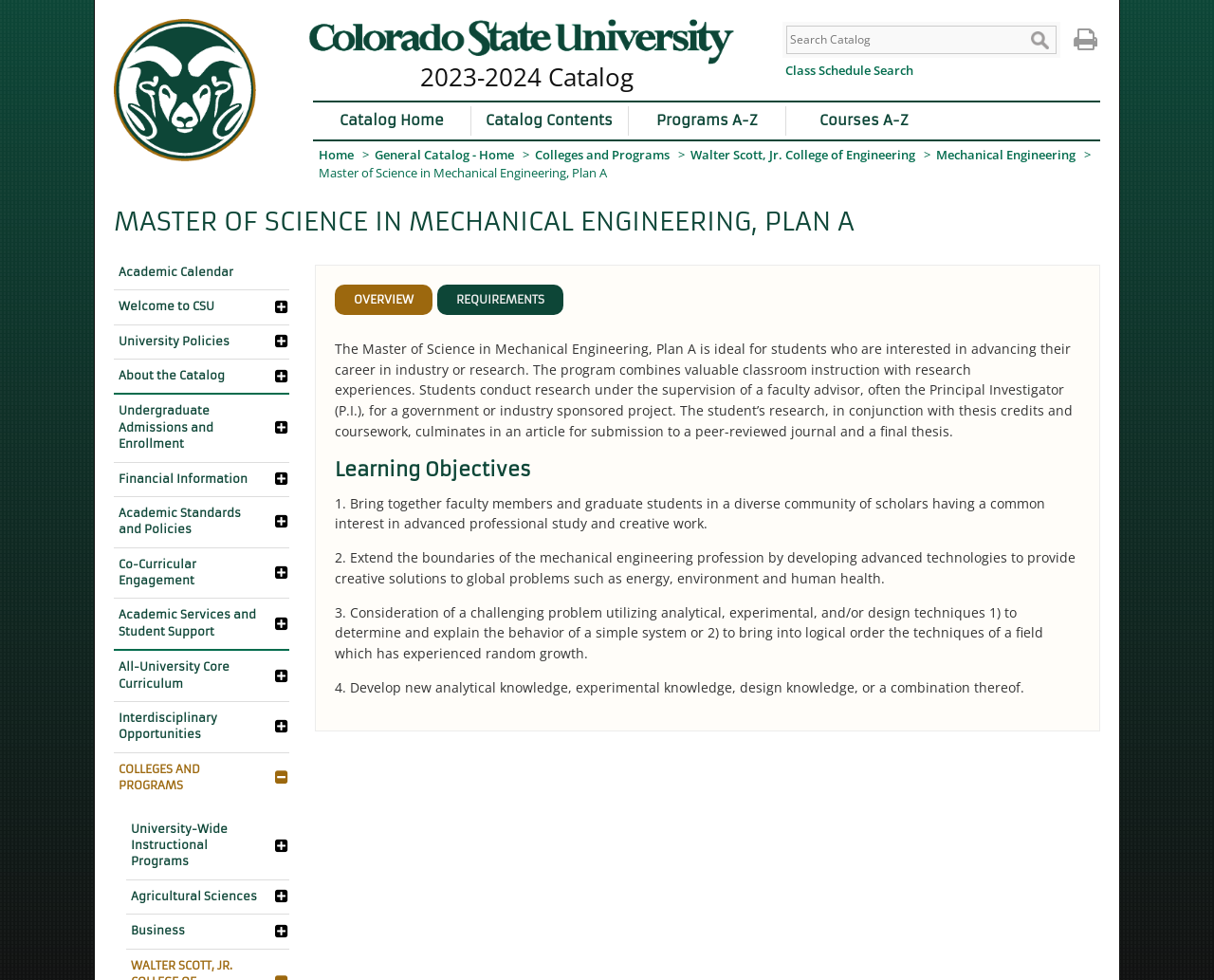Using the format (top-left x, top-left y, bottom-right x, bottom-right y), provide the bounding box coordinates for the described UI element. All values should be floating point numbers between 0 and 1: Academic Services and Student Support

[0.094, 0.611, 0.238, 0.662]